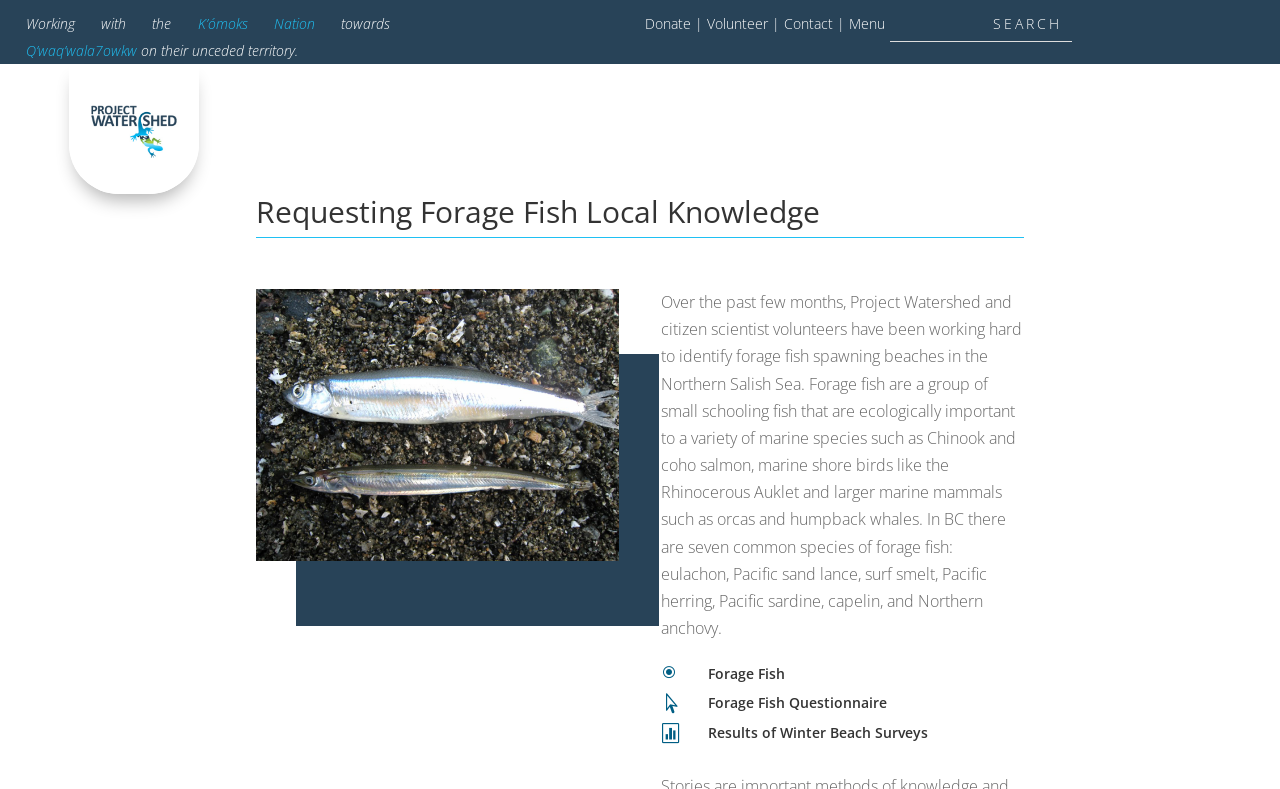Predict the bounding box coordinates of the area that should be clicked to accomplish the following instruction: "Click the 'Post Comment' button". The bounding box coordinates should consist of four float numbers between 0 and 1, i.e., [left, top, right, bottom].

None